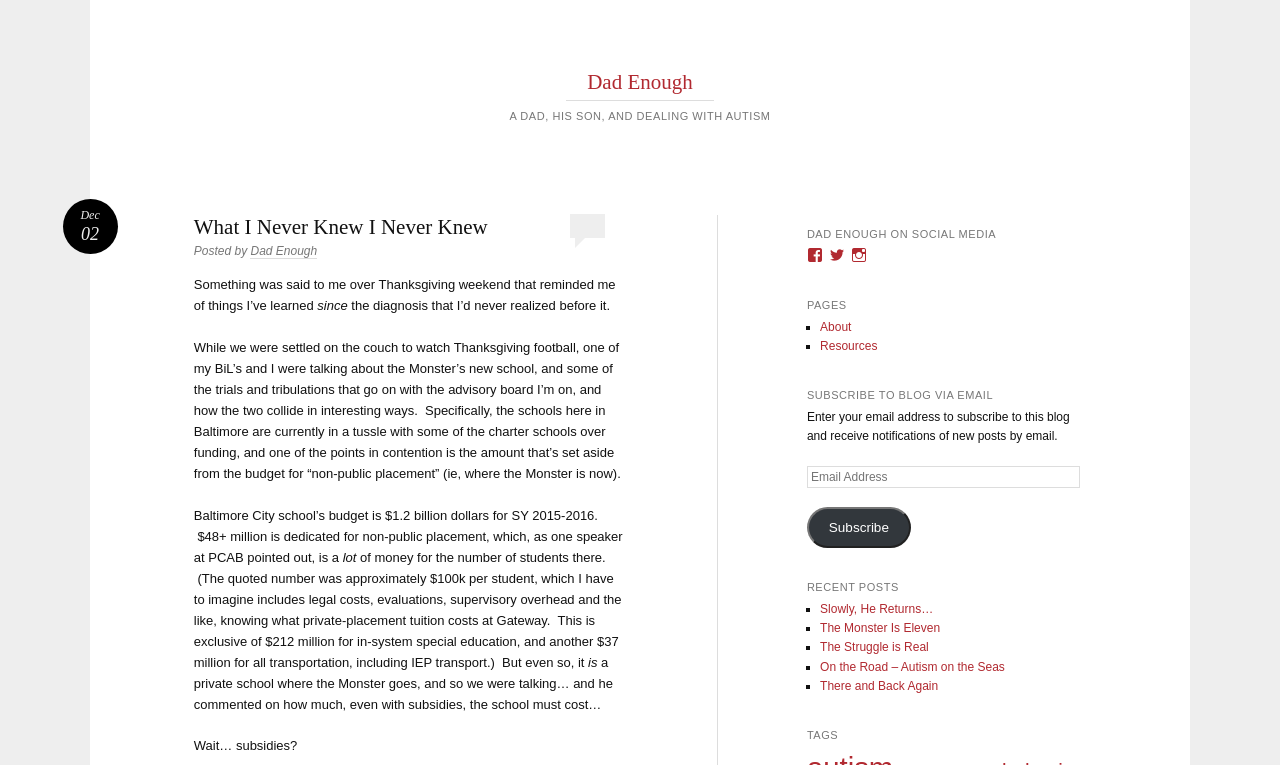Bounding box coordinates are given in the format (top-left x, top-left y, bottom-right x, bottom-right y). All values should be floating point numbers between 0 and 1. Provide the bounding box coordinate for the UI element described as: The Struggle is Real

[0.641, 0.837, 0.726, 0.855]